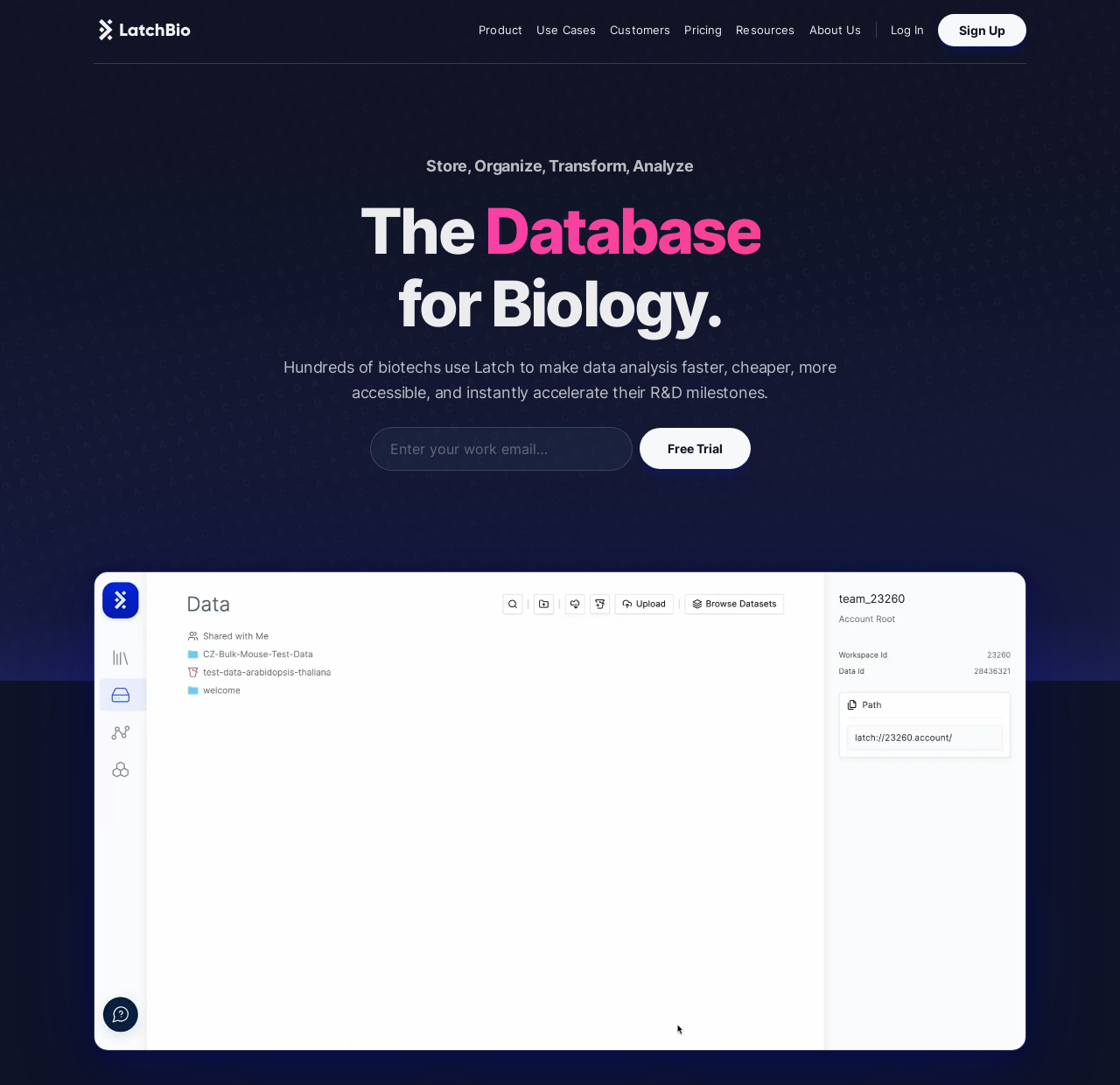Determine the bounding box coordinates of the target area to click to execute the following instruction: "Enter your work email in the input field."

[0.33, 0.394, 0.564, 0.434]